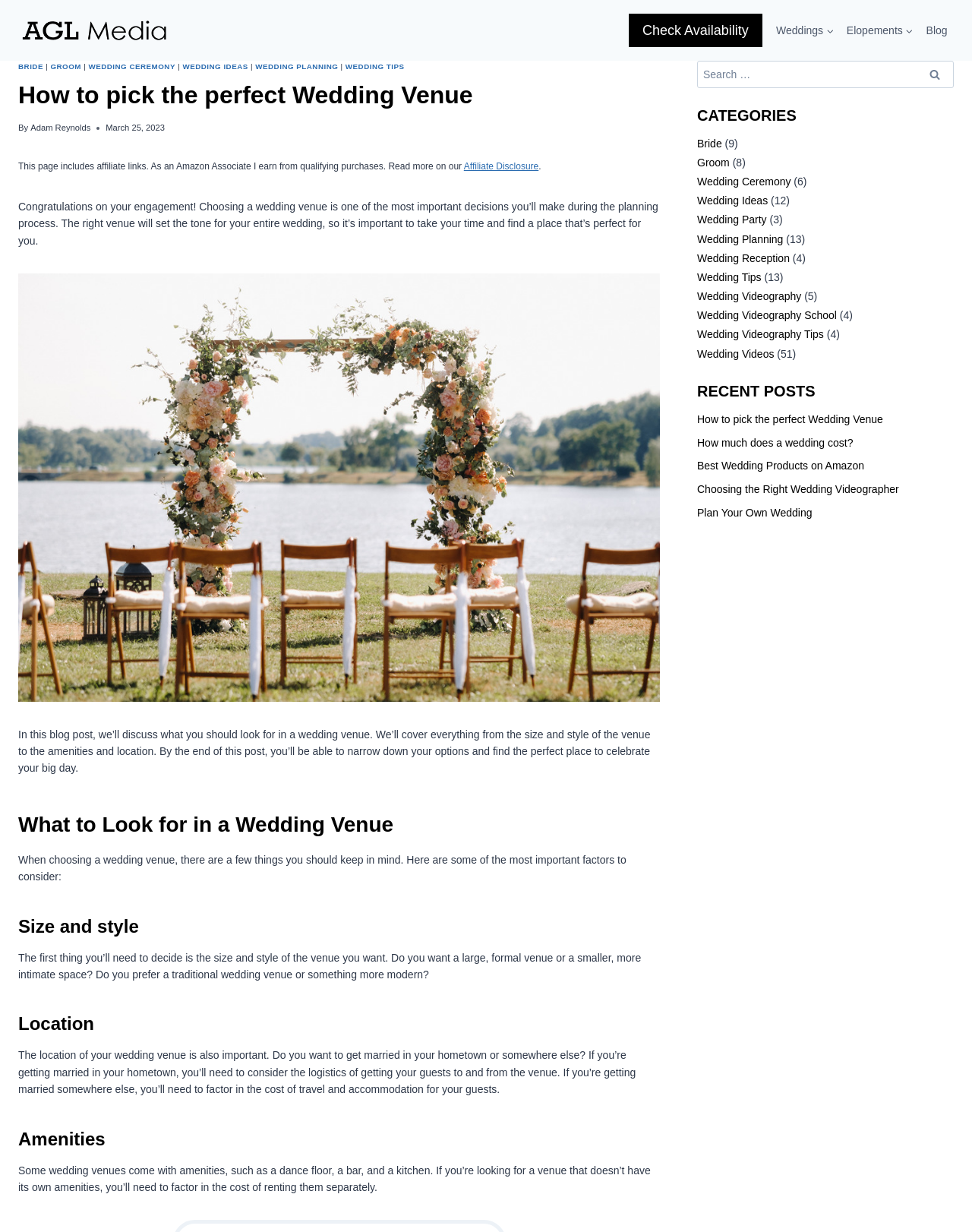Craft a detailed narrative of the webpage's structure and content.

This webpage is about choosing the perfect wedding venue. At the top, there is a logo and a navigation menu with links to "Weddings", "Elopements", and "Blog". Below the navigation menu, there is a header section with a title "How to pick the perfect Wedding Venue" and a subtitle "By Adam Reynolds" with a date "March 25, 2023". 

On the left side of the page, there is a sidebar with a search bar and a list of categories including "Bride", "Groom", "Wedding Ceremony", and others. Each category has a number in parentheses indicating the number of related posts.

The main content of the page is divided into sections. The first section introduces the importance of choosing a wedding venue and explains that the page will discuss what to look for in a wedding venue. The following sections are titled "What to Look for in a Wedding Venue", "Size and style", "Location", and "Amenities", each discussing a specific aspect of wedding venue selection.

There is a large image on the page, but its content is not described. At the bottom of the page, there are recent posts listed with links to other articles, and two advertisements in the form of iframes.

On the right side of the page, there is a call-to-action button "Check Availability" and a link to "Affiliate Disclosure".